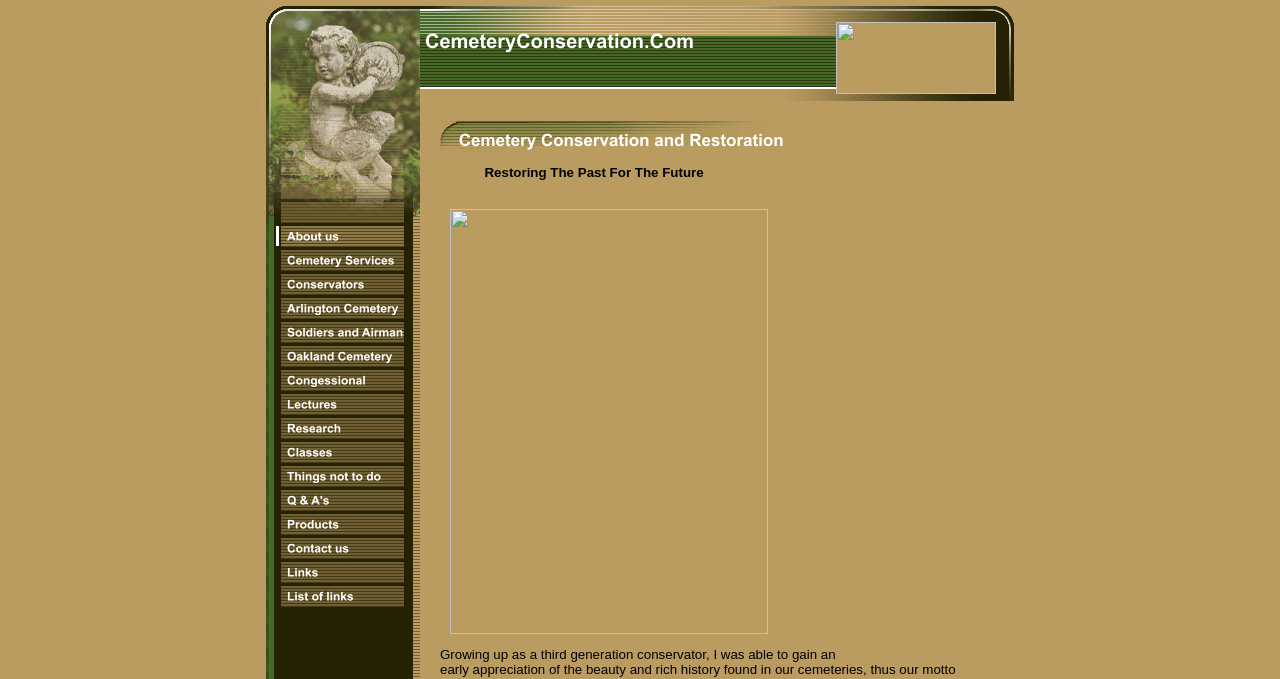Can you specify the bounding box coordinates of the area that needs to be clicked to fulfill the following instruction: "Learn about Conservators"?

[0.216, 0.418, 0.316, 0.44]